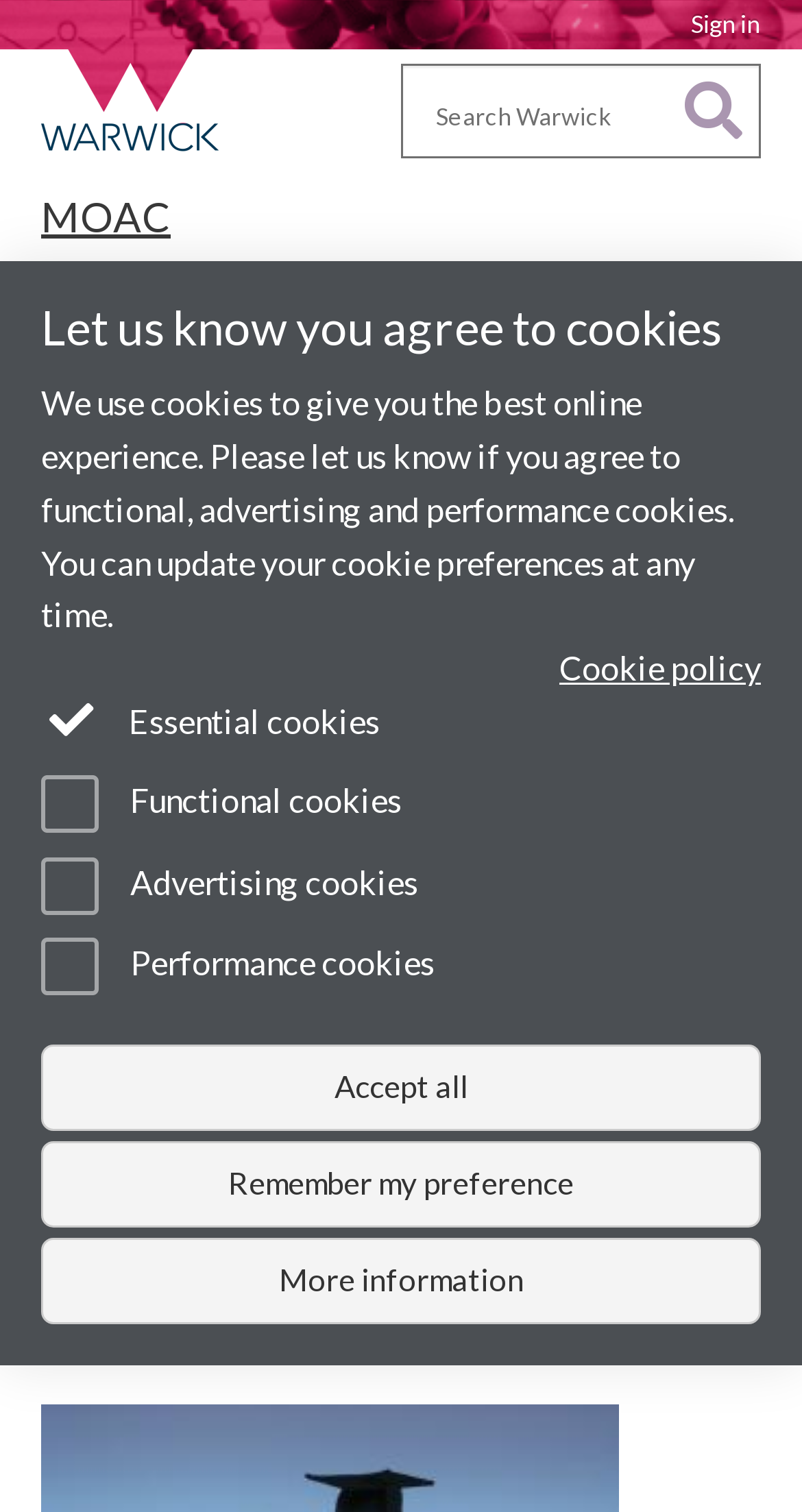Determine the bounding box coordinates of the section I need to click to execute the following instruction: "Visit University of Warwick homepage". Provide the coordinates as four float numbers between 0 and 1, i.e., [left, top, right, bottom].

[0.026, 0.033, 0.308, 0.106]